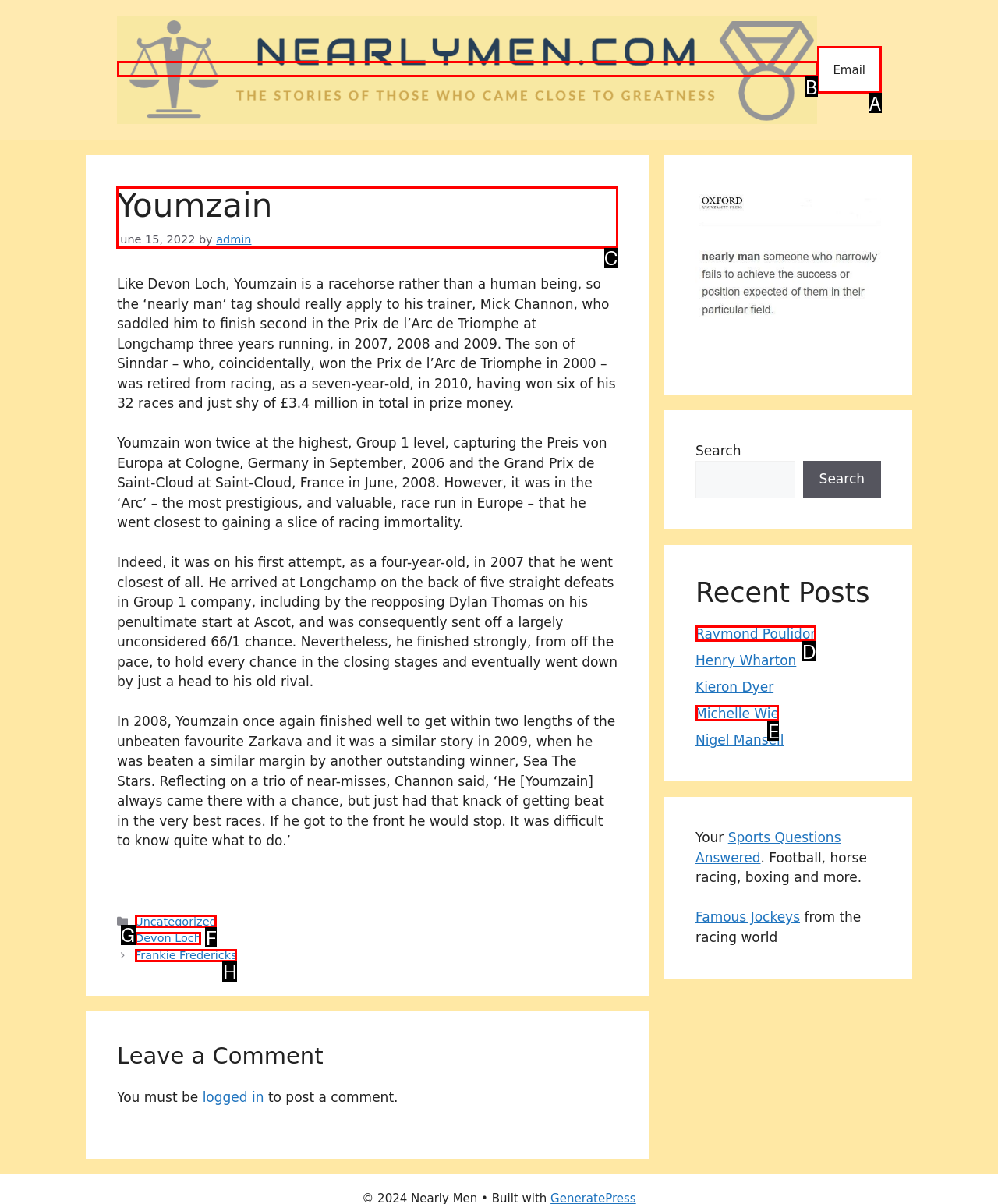Find the appropriate UI element to complete the task: Read the 'Youmzain' article. Indicate your choice by providing the letter of the element.

C